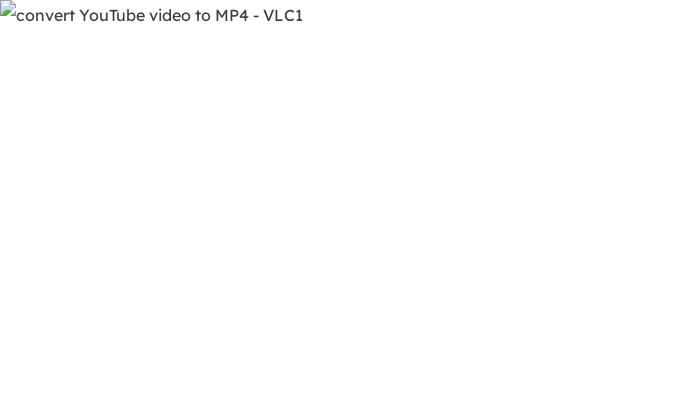Offer a detailed explanation of what is happening in the image.

The image titled "convert YouTube video to MP4 - VLC1" illustrates the process of using VLC Media Player to convert YouTube videos into MP4 format on a Mac. This step is part of a detailed guide aimed at helping users navigate the conversion process, specifically highlighting the initial step where users are prompted to open VLC and navigate to the "File > Convert/Stream" option. The image serves as a visual aid to enhance understanding of the conversion steps, making it easier for users to follow along with the subsequent instructions provided in the guide.